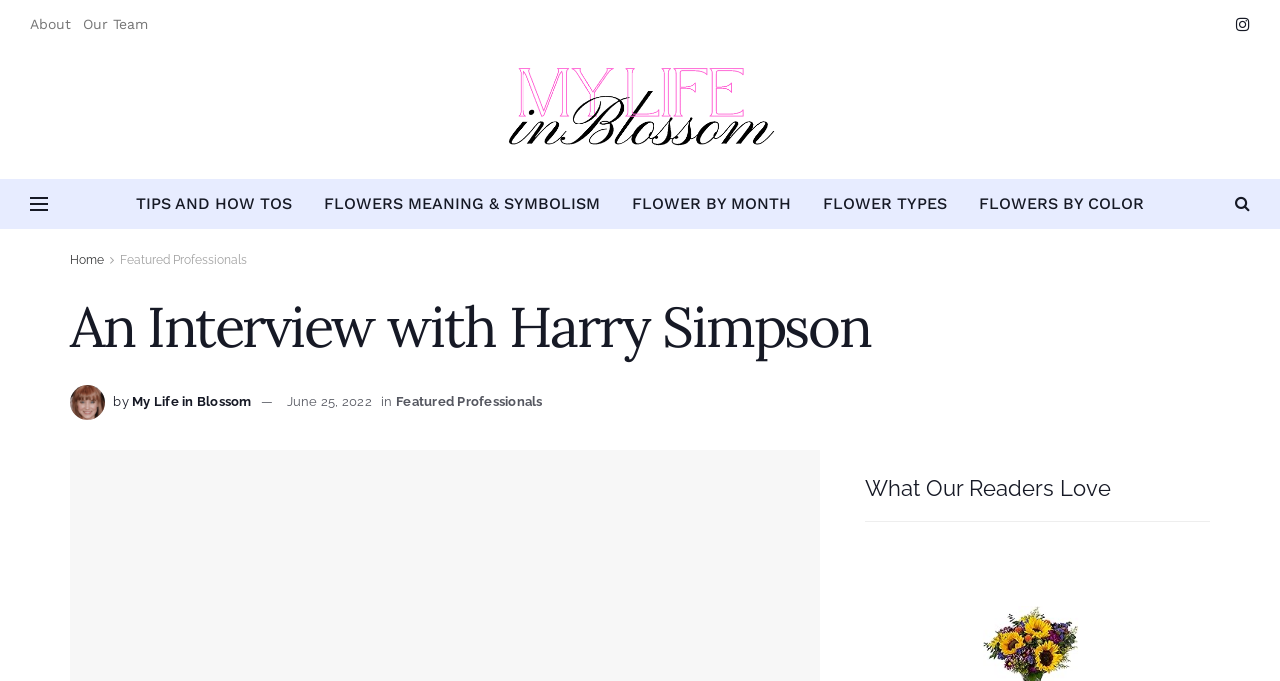Answer the following query concisely with a single word or phrase:
What is the name of the section below the interview?

What Our Readers Love